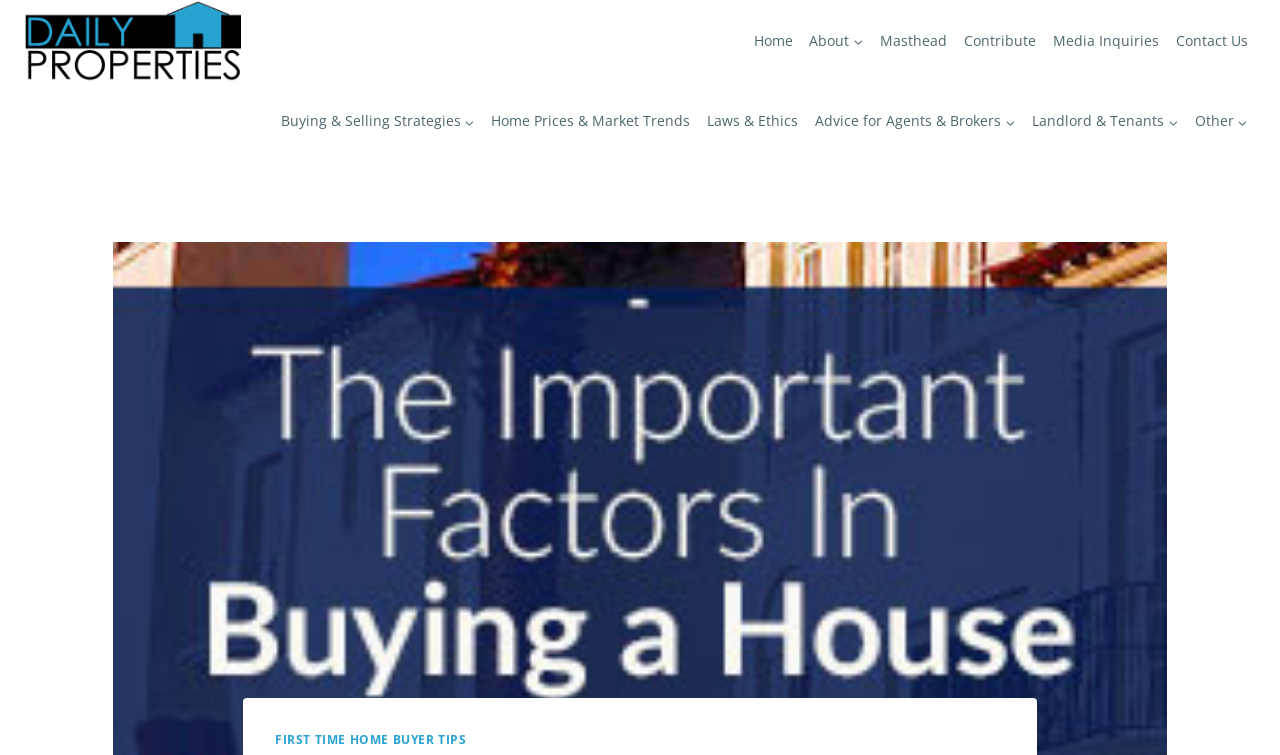What is the principal heading displayed on the webpage?

The Important Factors In Buying a House